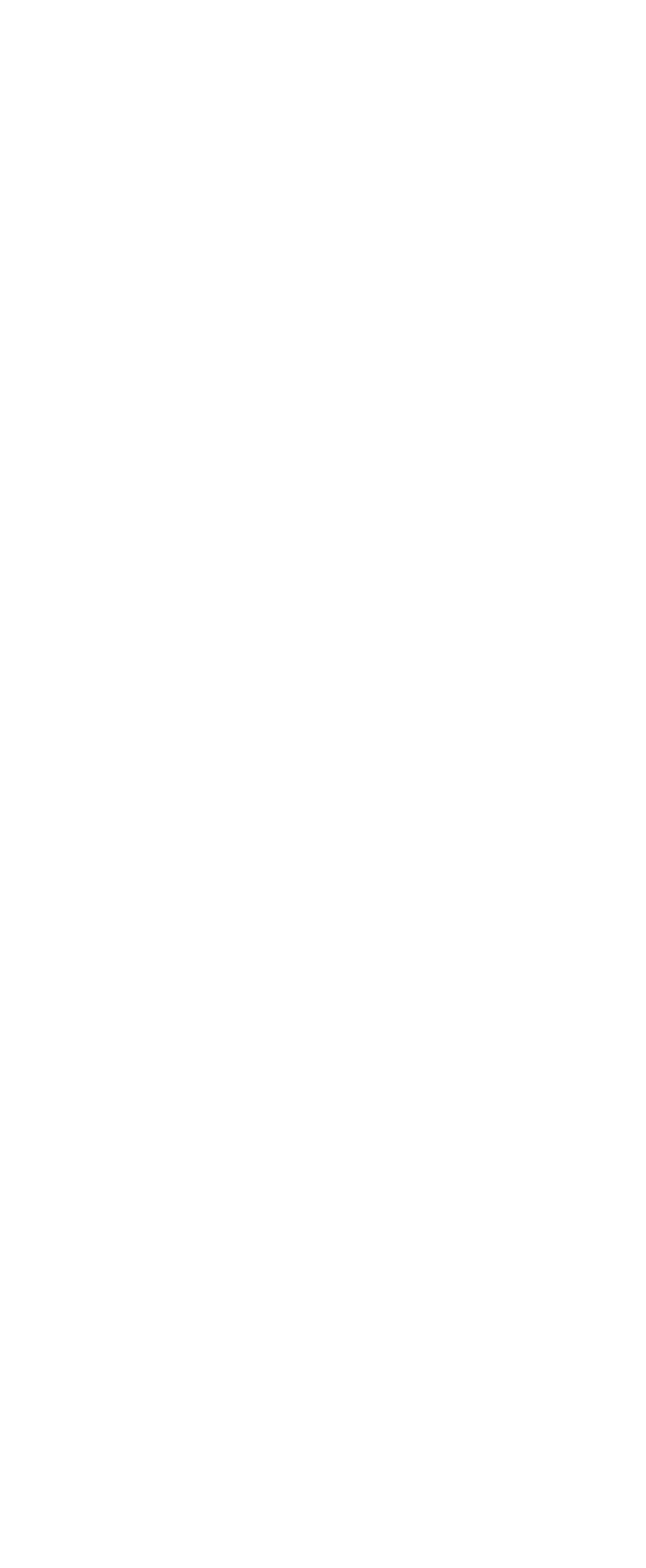Using the details in the image, give a detailed response to the question below:
What is the company's email address?

The company's email address can be found in the top section of the webpage, where it is listed as 'E-mail:' followed by the email address 'nip@nuova-idropress.com'.